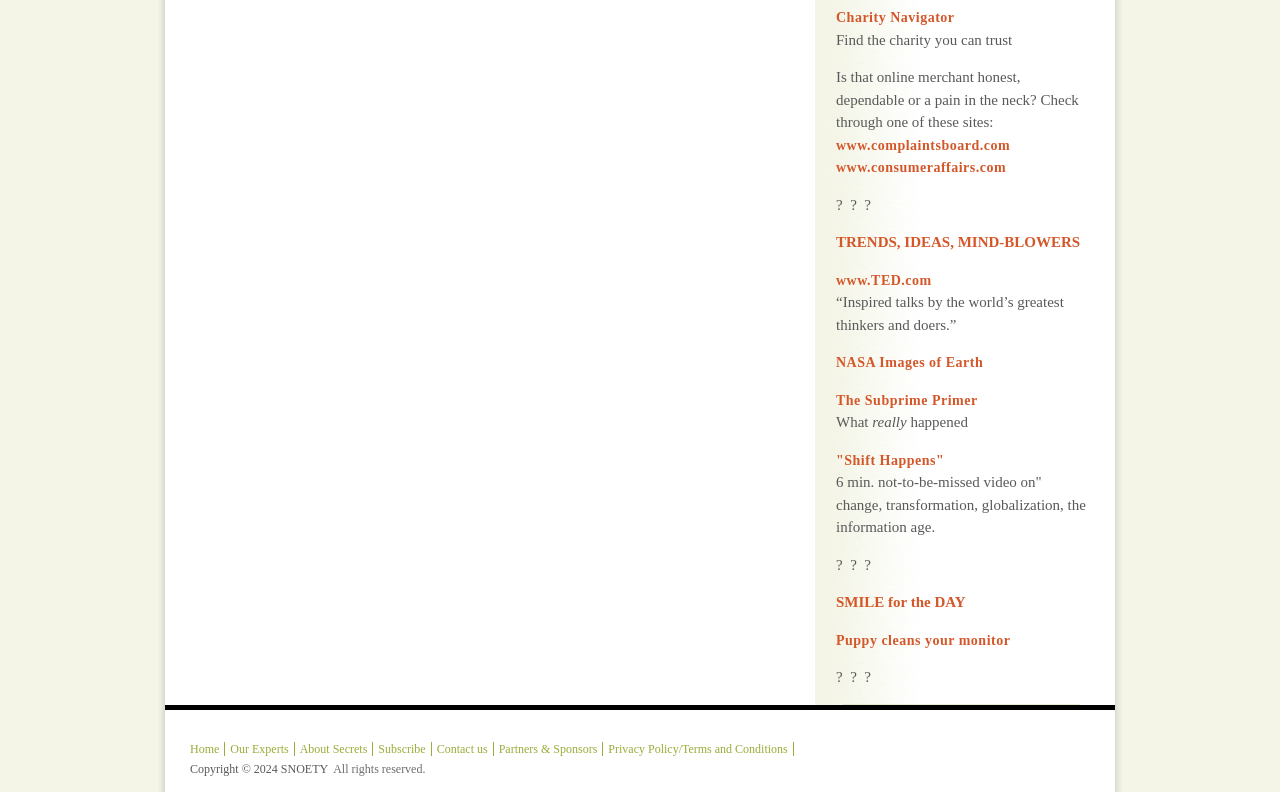Using the description "Our Experts", locate and provide the bounding box of the UI element.

[0.176, 0.936, 0.23, 0.954]